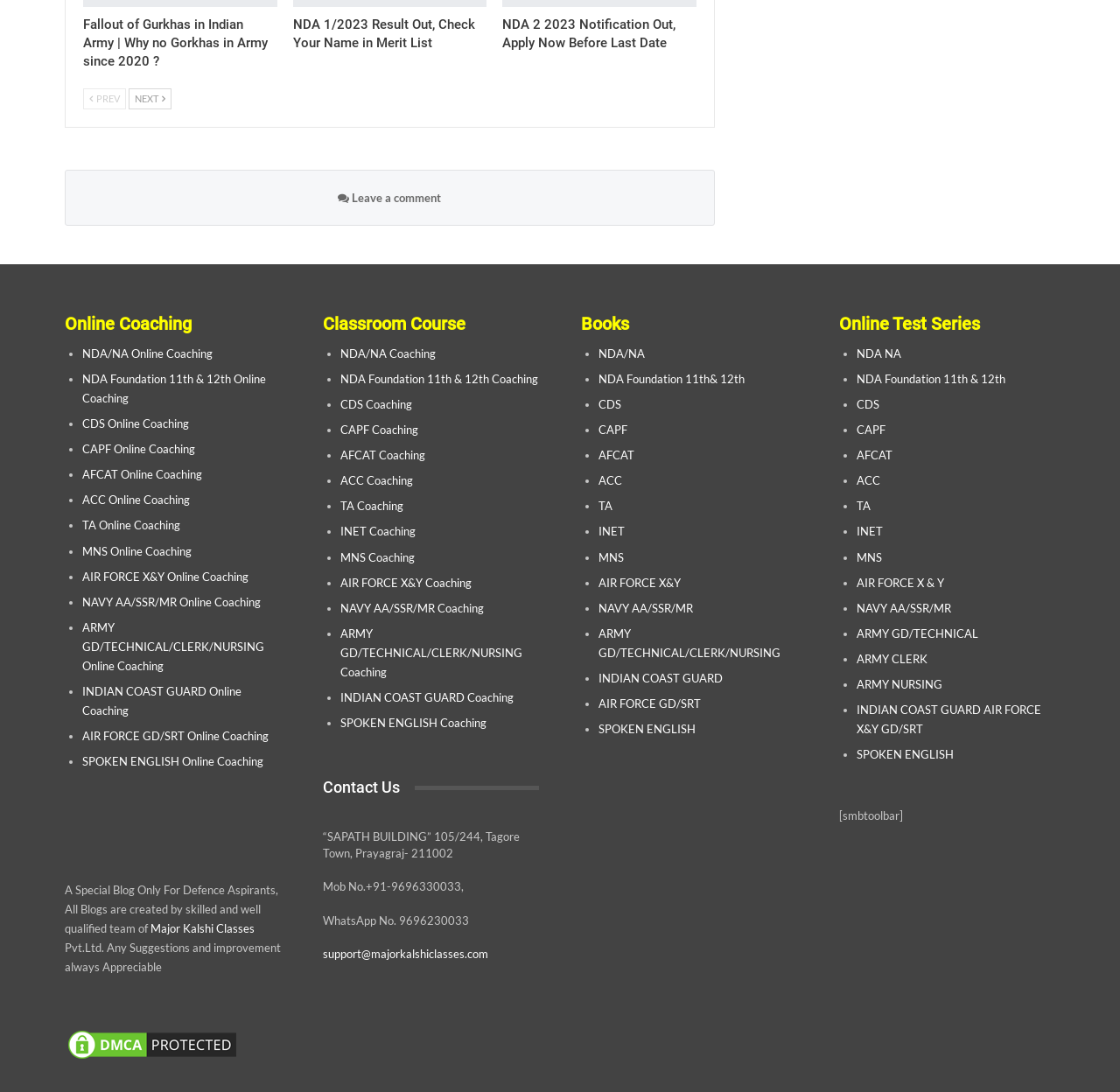Determine the bounding box for the HTML element described here: "CDS Online Coaching". The coordinates should be given as [left, top, right, bottom] with each number being a float between 0 and 1.

[0.073, 0.381, 0.169, 0.394]